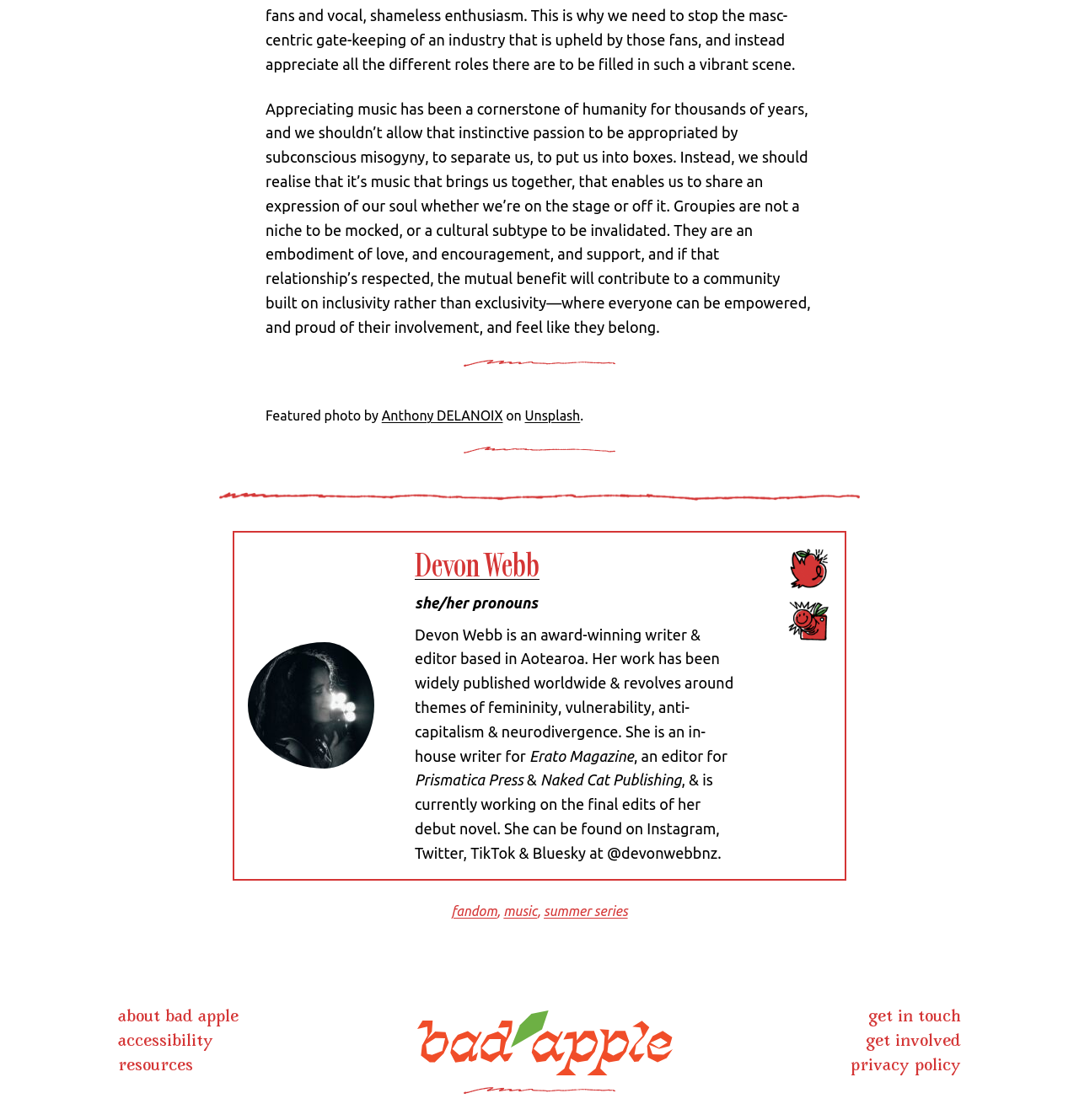Identify the bounding box coordinates of the section that should be clicked to achieve the task described: "Visit the Erato Magazine website".

[0.491, 0.667, 0.587, 0.682]